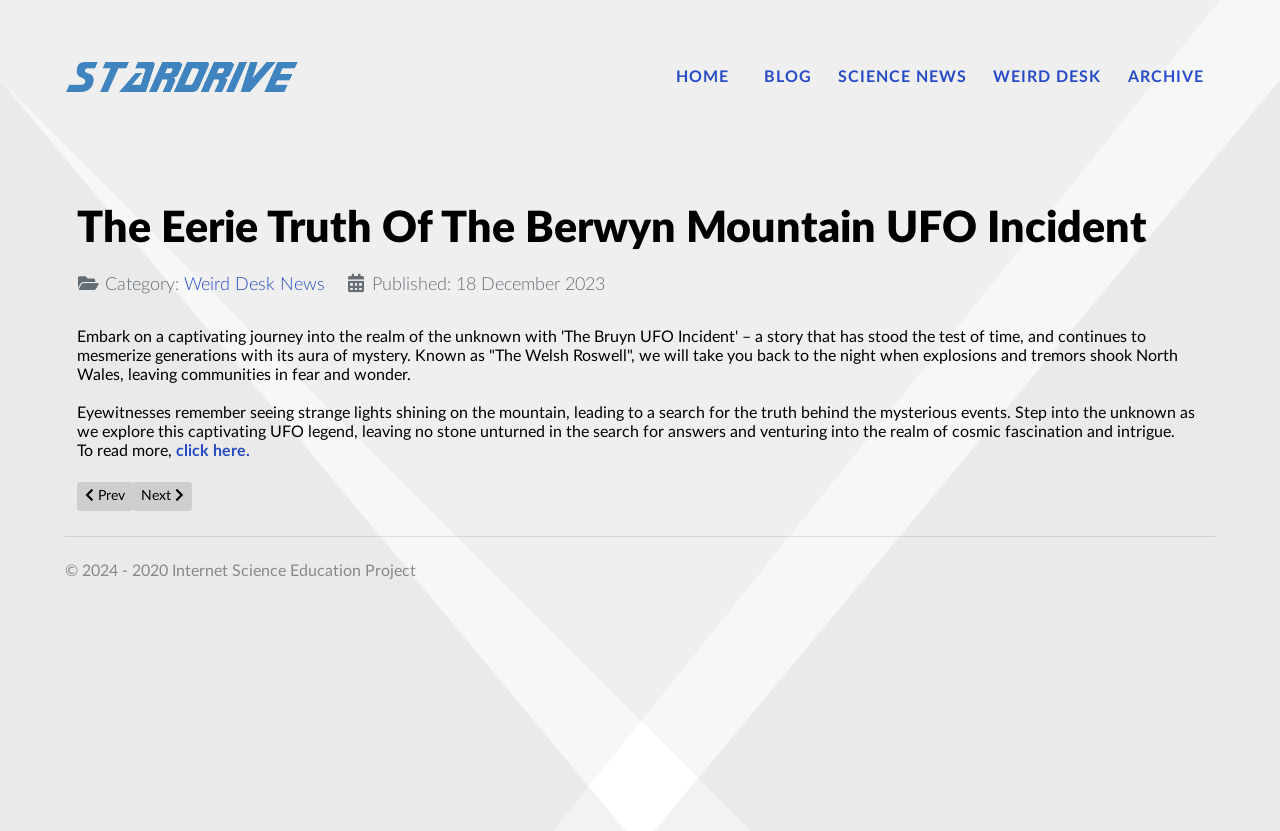Can you extract the headline from the webpage for me?

The Eerie Truth Of The Berwyn Mountain UFO Incident